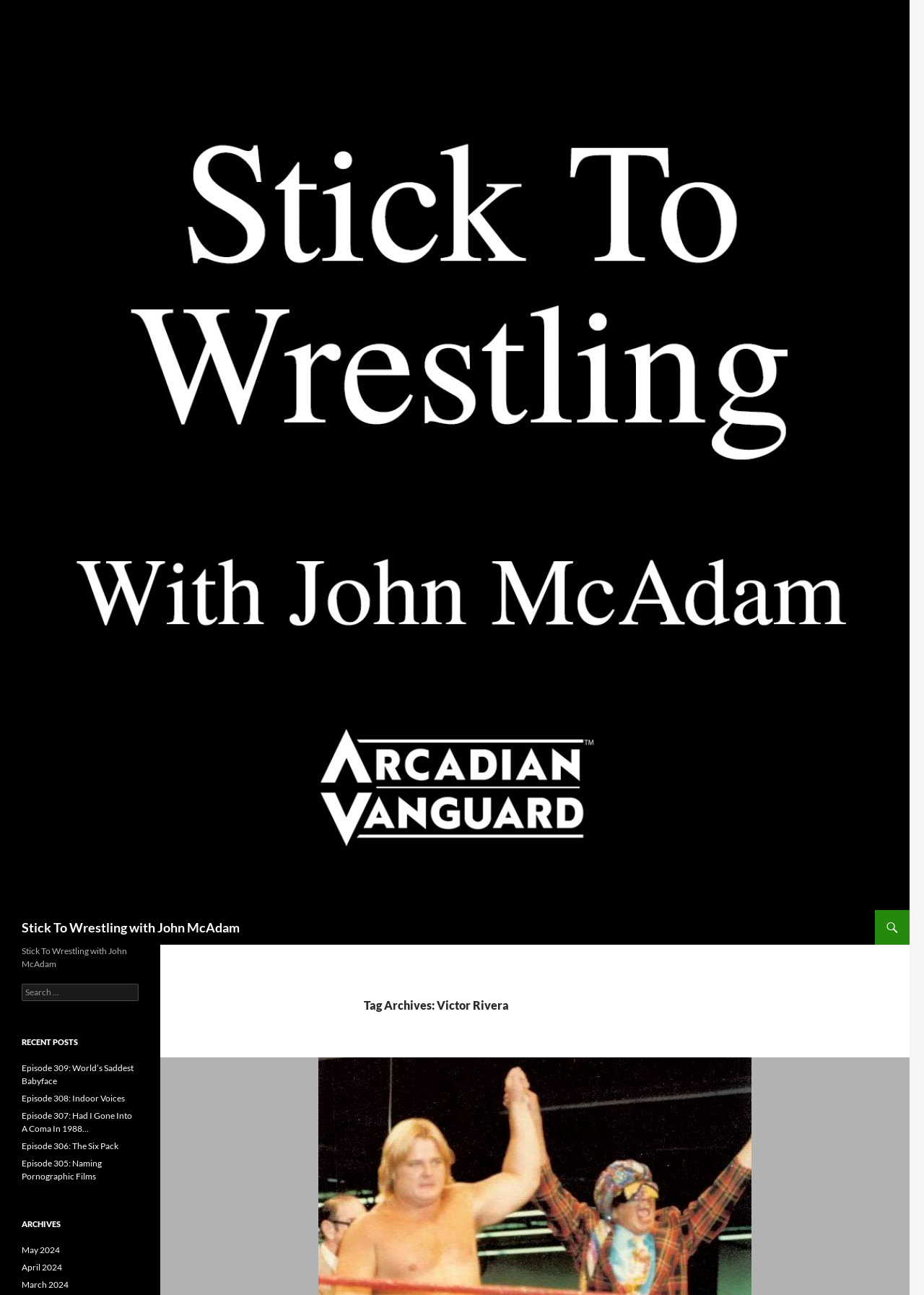Determine the bounding box coordinates for the HTML element mentioned in the following description: "Episode 308: Indoor Voices". The coordinates should be a list of four floats ranging from 0 to 1, represented as [left, top, right, bottom].

[0.023, 0.844, 0.135, 0.852]